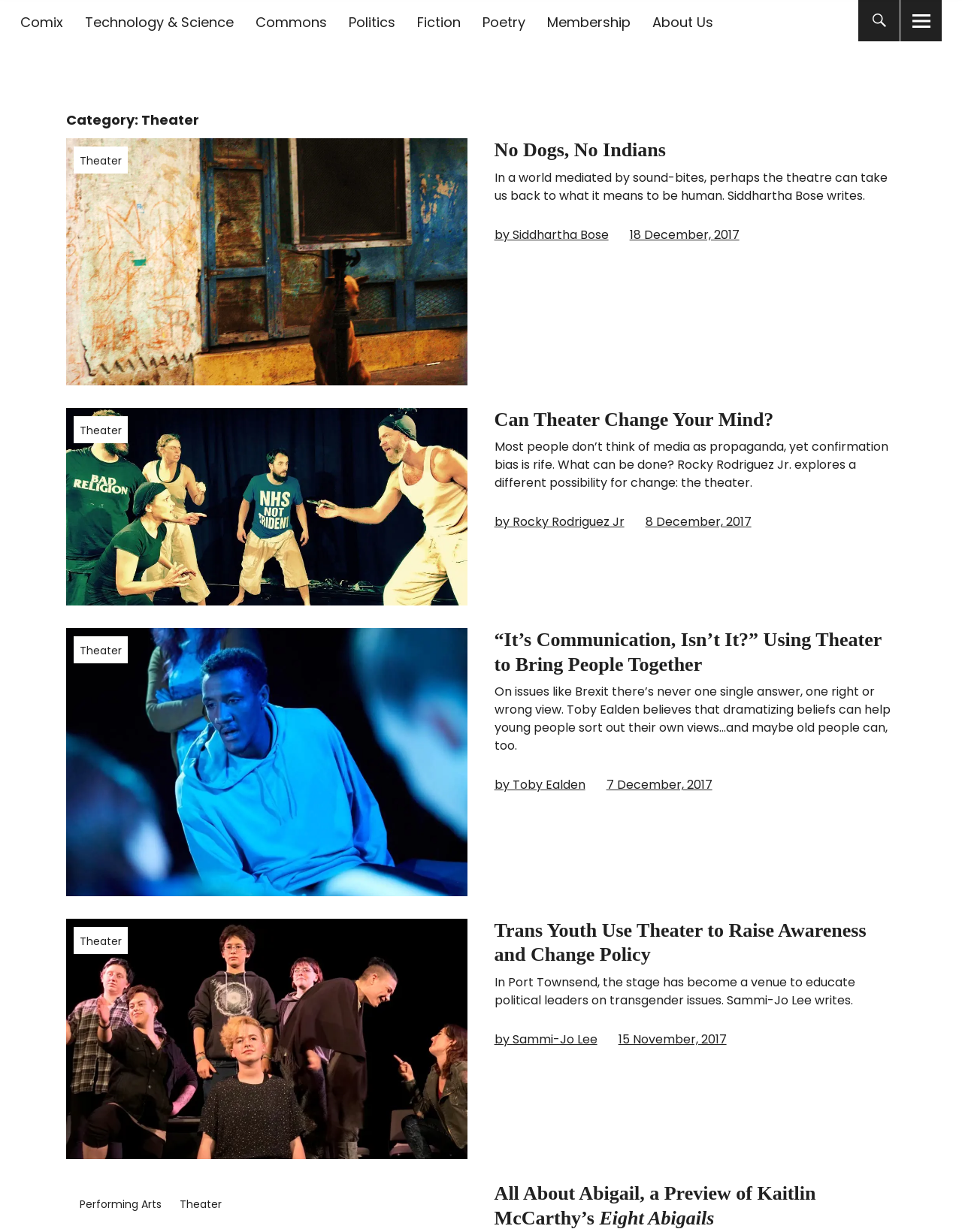Please find the bounding box coordinates of the clickable region needed to complete the following instruction: "View the 'Performing Arts' section". The bounding box coordinates must consist of four float numbers between 0 and 1, i.e., [left, top, right, bottom].

[0.077, 0.966, 0.174, 0.988]